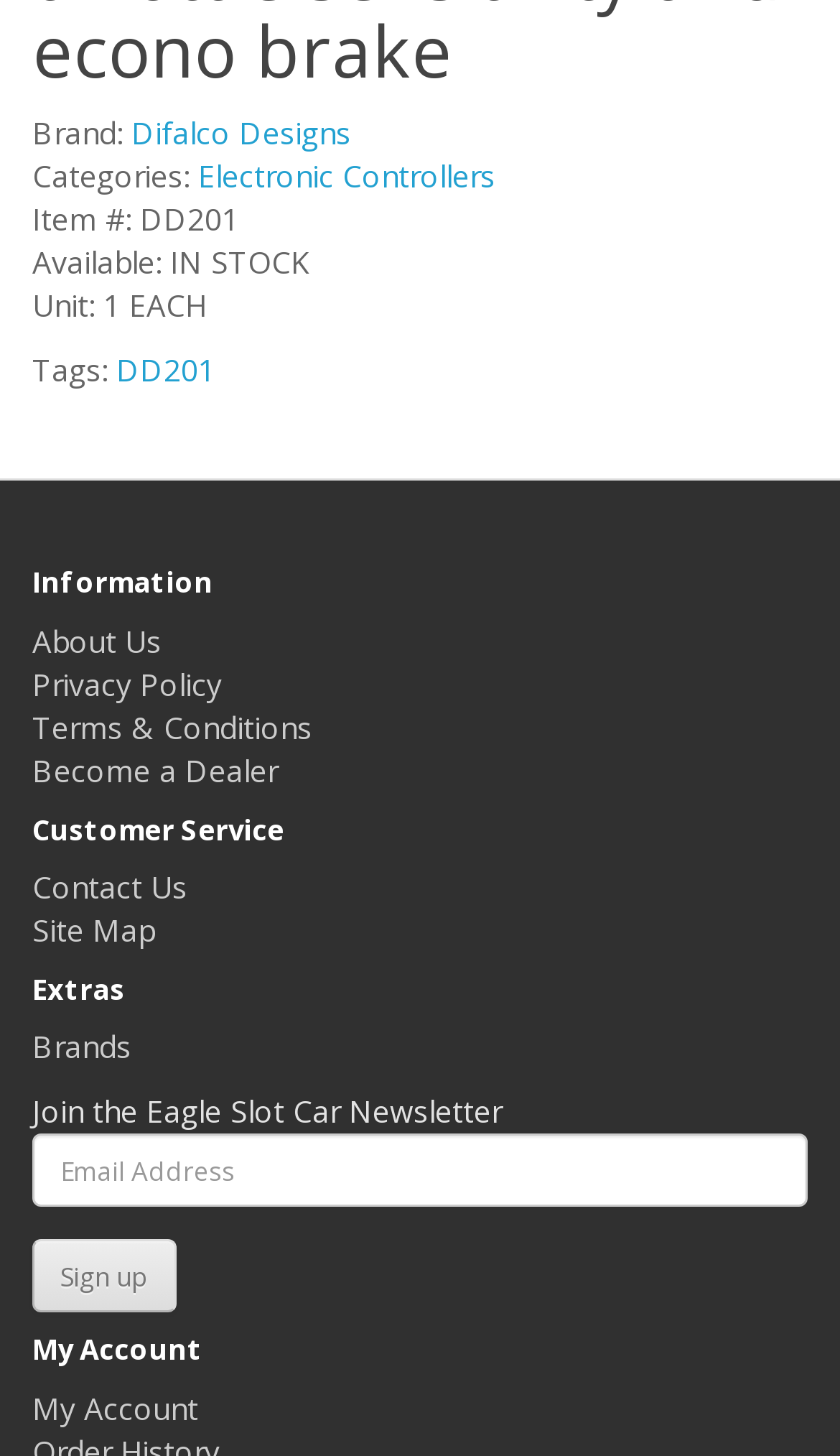Find the bounding box coordinates for the area that should be clicked to accomplish the instruction: "Click on the 'My Account' link".

[0.038, 0.953, 0.236, 0.981]